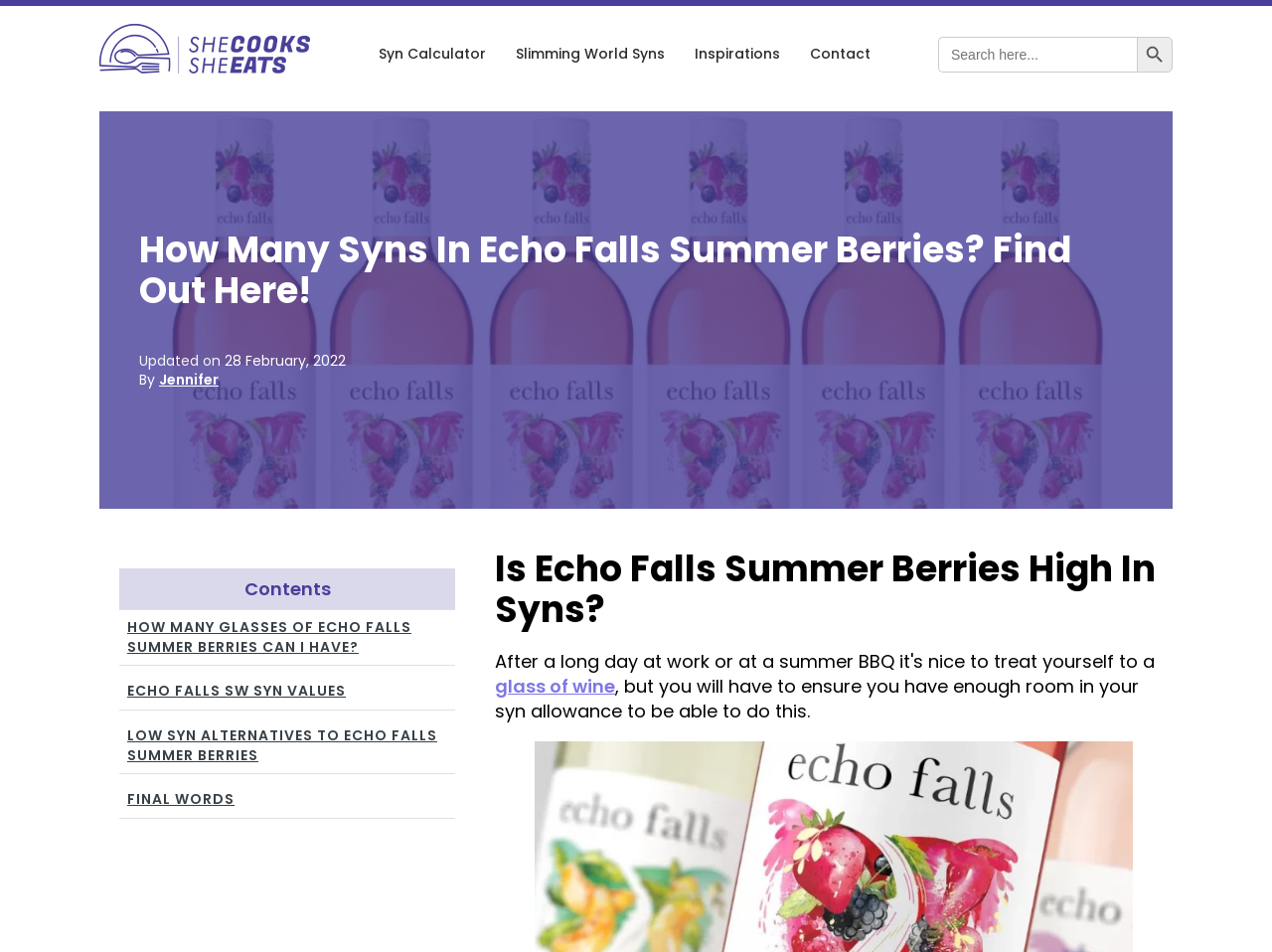Calculate the bounding box coordinates of the UI element given the description: "glass of wine".

[0.389, 0.708, 0.484, 0.734]